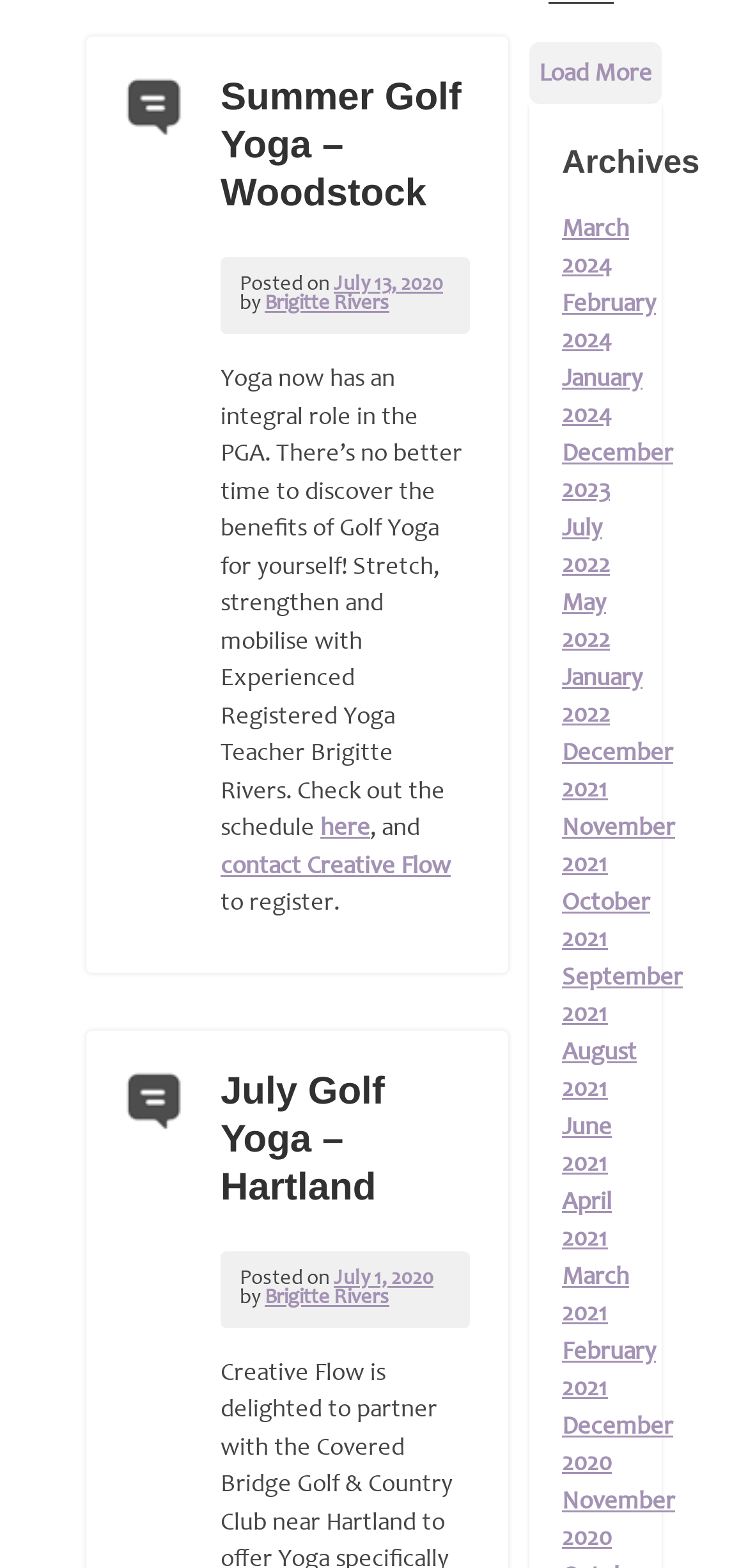Please identify the bounding box coordinates of the element that needs to be clicked to perform the following instruction: "Click on the 'Summer Golf Yoga – Woodstock' link".

[0.295, 0.049, 0.617, 0.137]